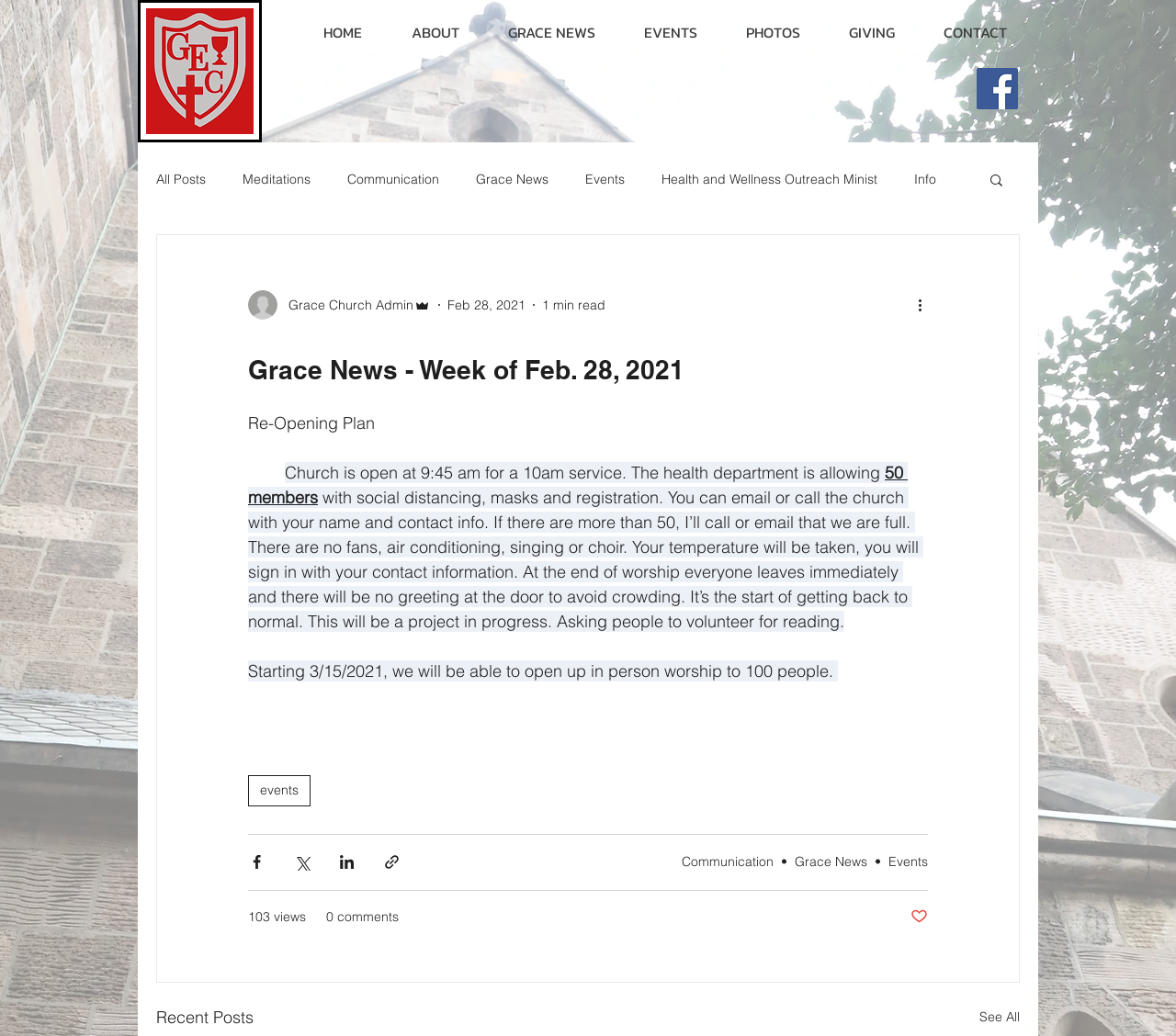Identify the bounding box coordinates of the clickable region necessary to fulfill the following instruction: "View all recent posts". The bounding box coordinates should be four float numbers between 0 and 1, i.e., [left, top, right, bottom].

[0.833, 0.969, 0.867, 0.994]